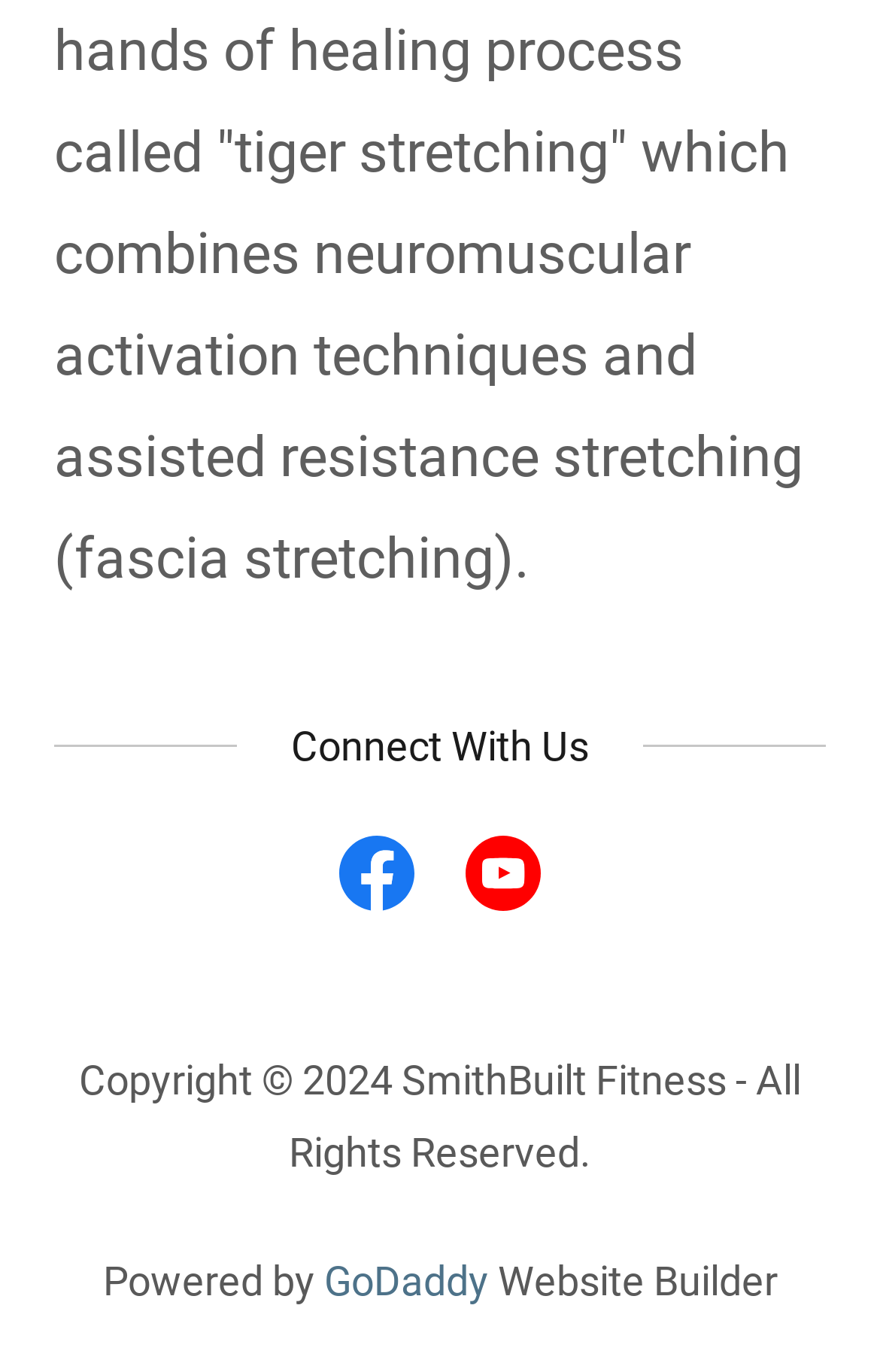How many social media links are present on this webpage?
Provide a detailed answer to the question, using the image to inform your response.

There are two social media links present on this webpage, one for Facebook and one for YouTube, both of which have a popup menu.